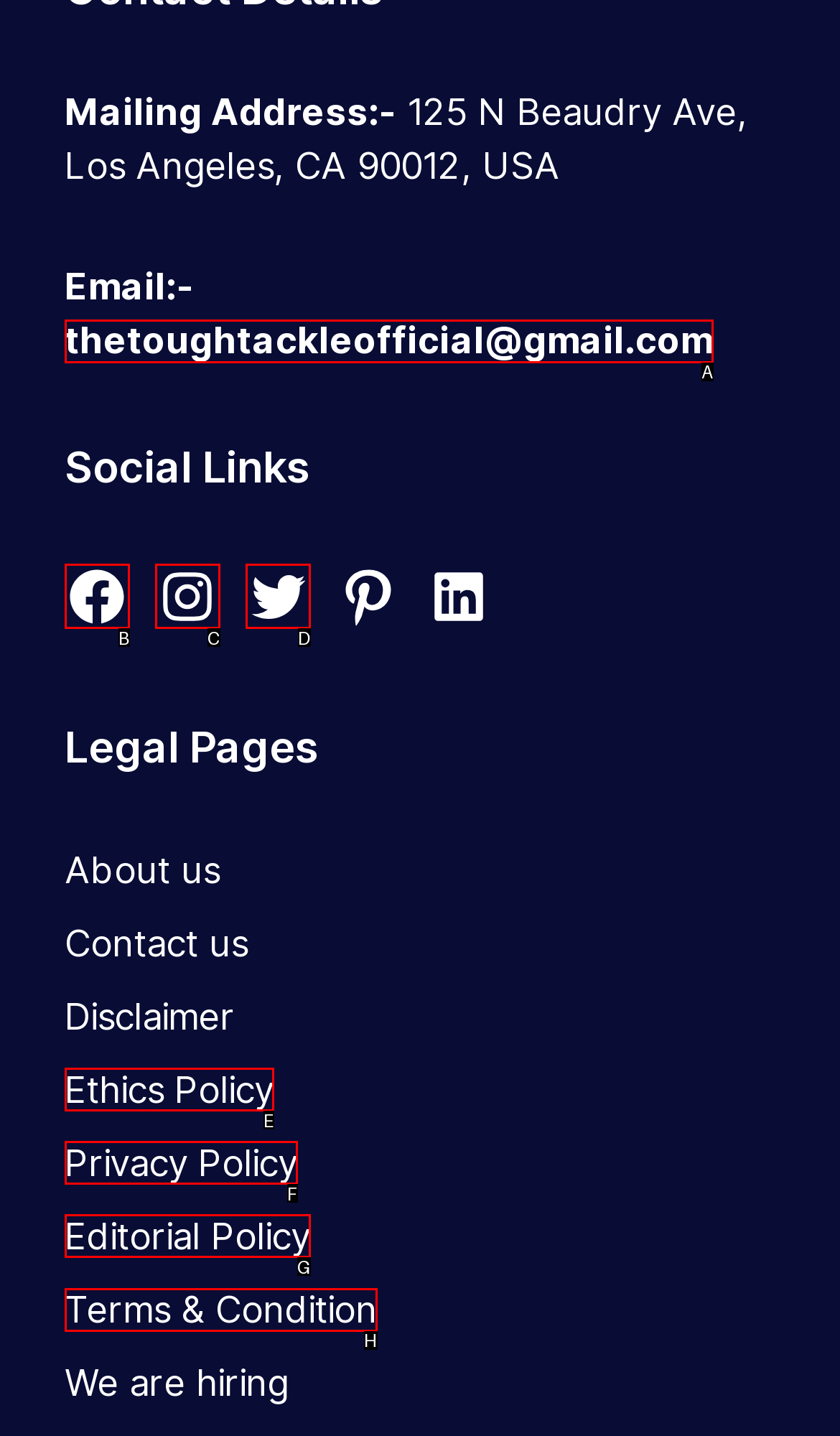Select the correct HTML element to complete the following task: View terms and conditions
Provide the letter of the choice directly from the given options.

H